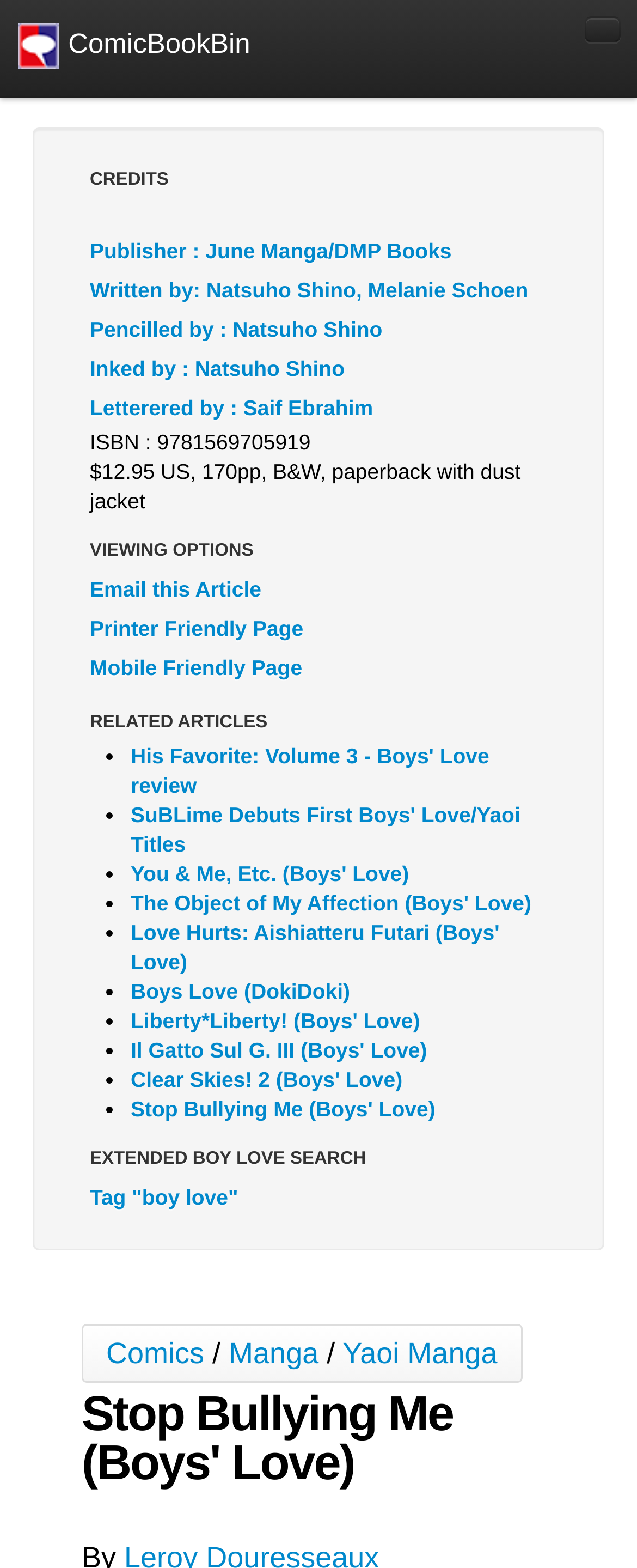Identify the bounding box coordinates for the element that needs to be clicked to fulfill this instruction: "Click on Comics Reviews". Provide the coordinates in the format of four float numbers between 0 and 1: [left, top, right, bottom].

[0.051, 0.15, 0.949, 0.181]